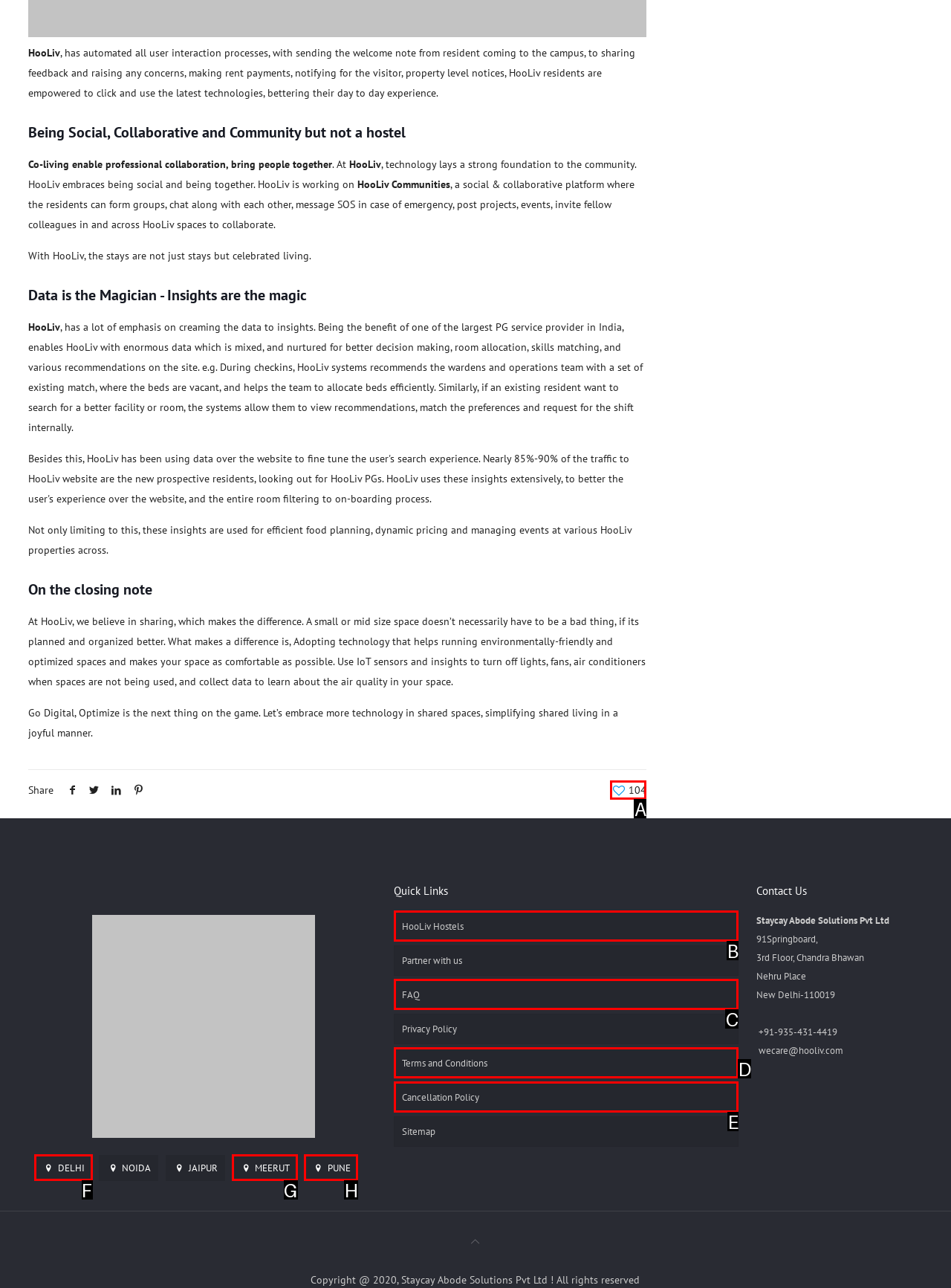Identify the HTML element that corresponds to the description: Terms and Conditions
Provide the letter of the matching option from the given choices directly.

D